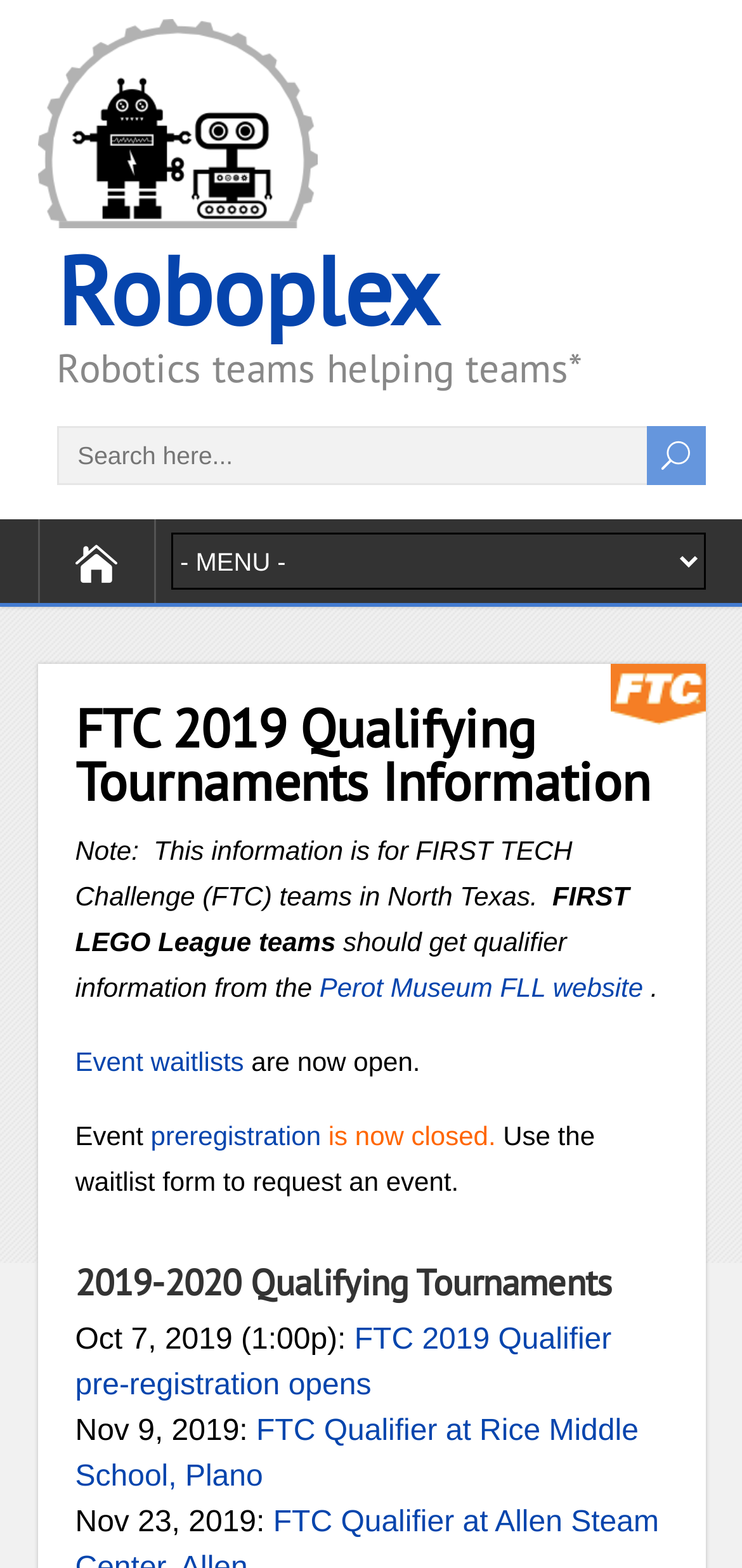What is the alternative for teams that missed preregistration?
Provide an in-depth answer to the question, covering all aspects.

The webpage suggests that teams that missed preregistration can use the waitlist form to request an event, as indicated by the text 'Use the waitlist form to request an event'.